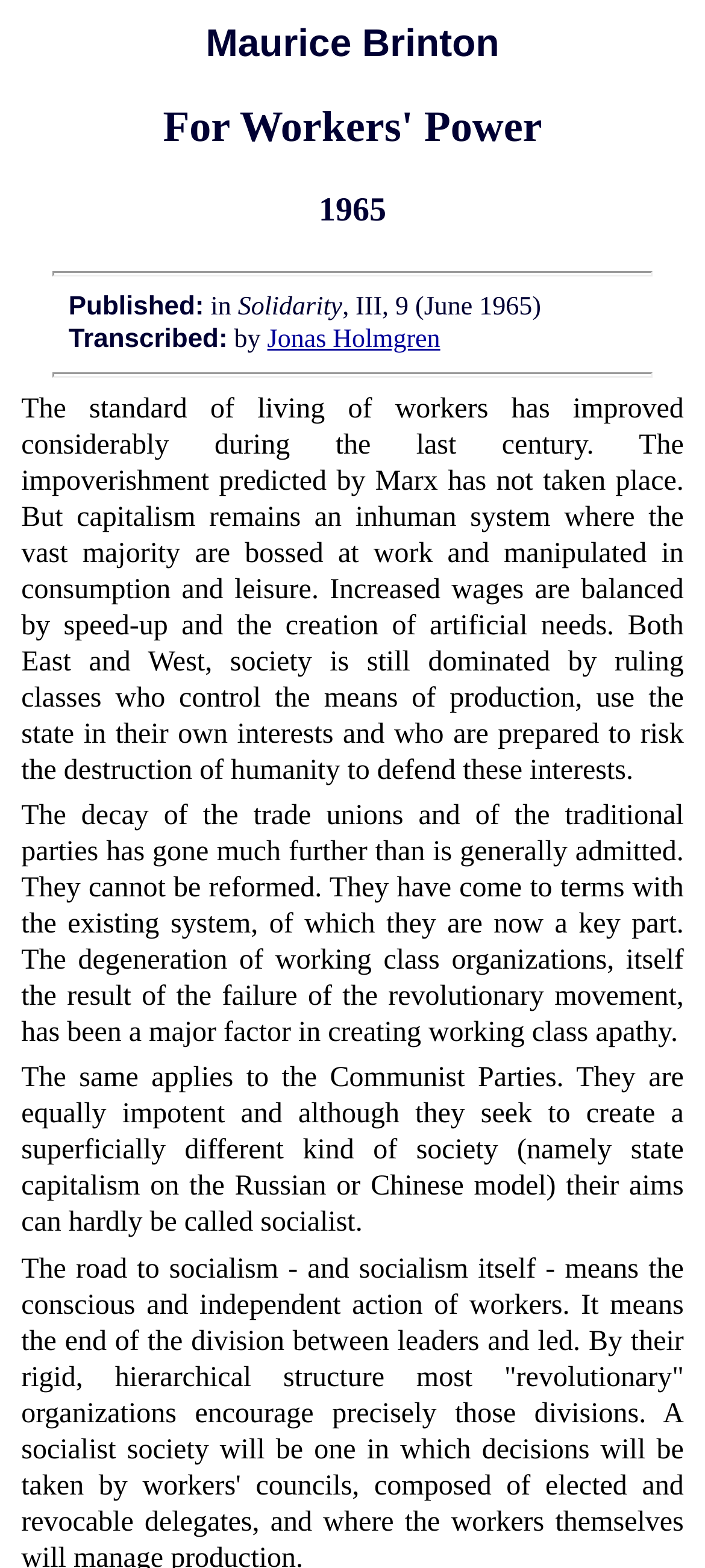Give a one-word or short phrase answer to the question: 
In what year was the text published?

1965